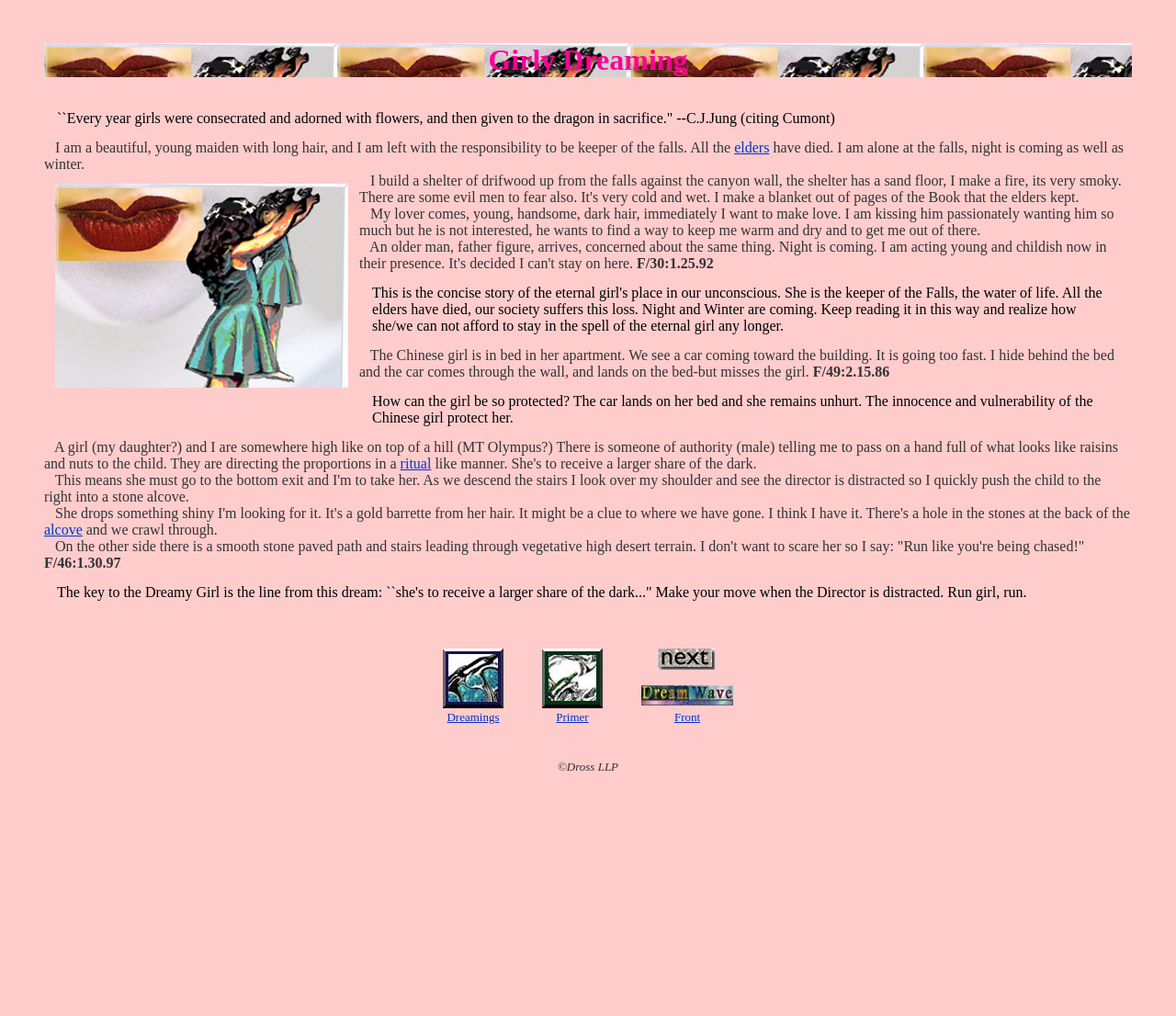Locate the bounding box coordinates of the segment that needs to be clicked to meet this instruction: "Click the 'alcove' link".

[0.038, 0.513, 0.07, 0.529]